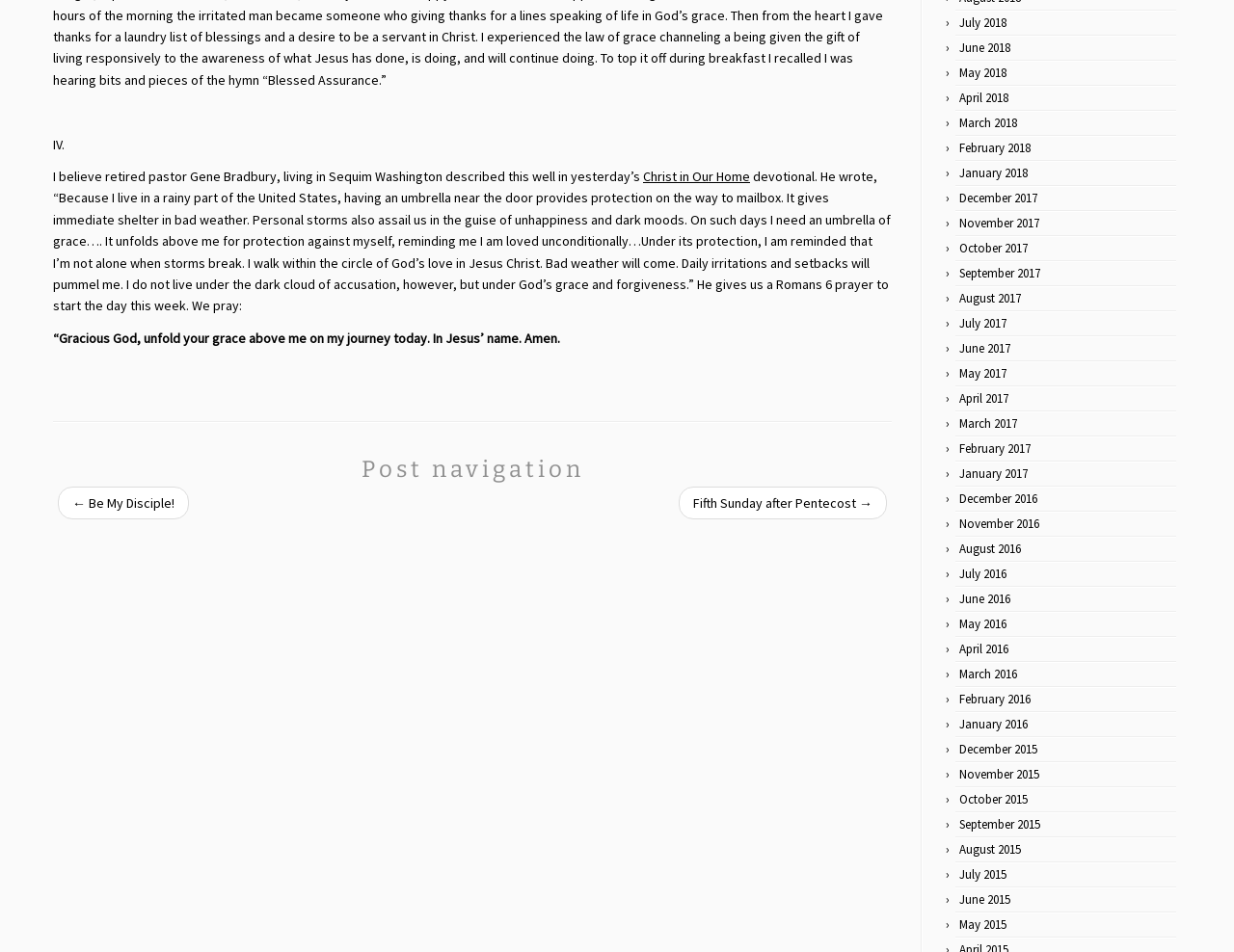Please identify the bounding box coordinates of the element's region that should be clicked to execute the following instruction: "Click on the 'Post navigation' heading". The bounding box coordinates must be four float numbers between 0 and 1, i.e., [left, top, right, bottom].

[0.043, 0.474, 0.723, 0.511]